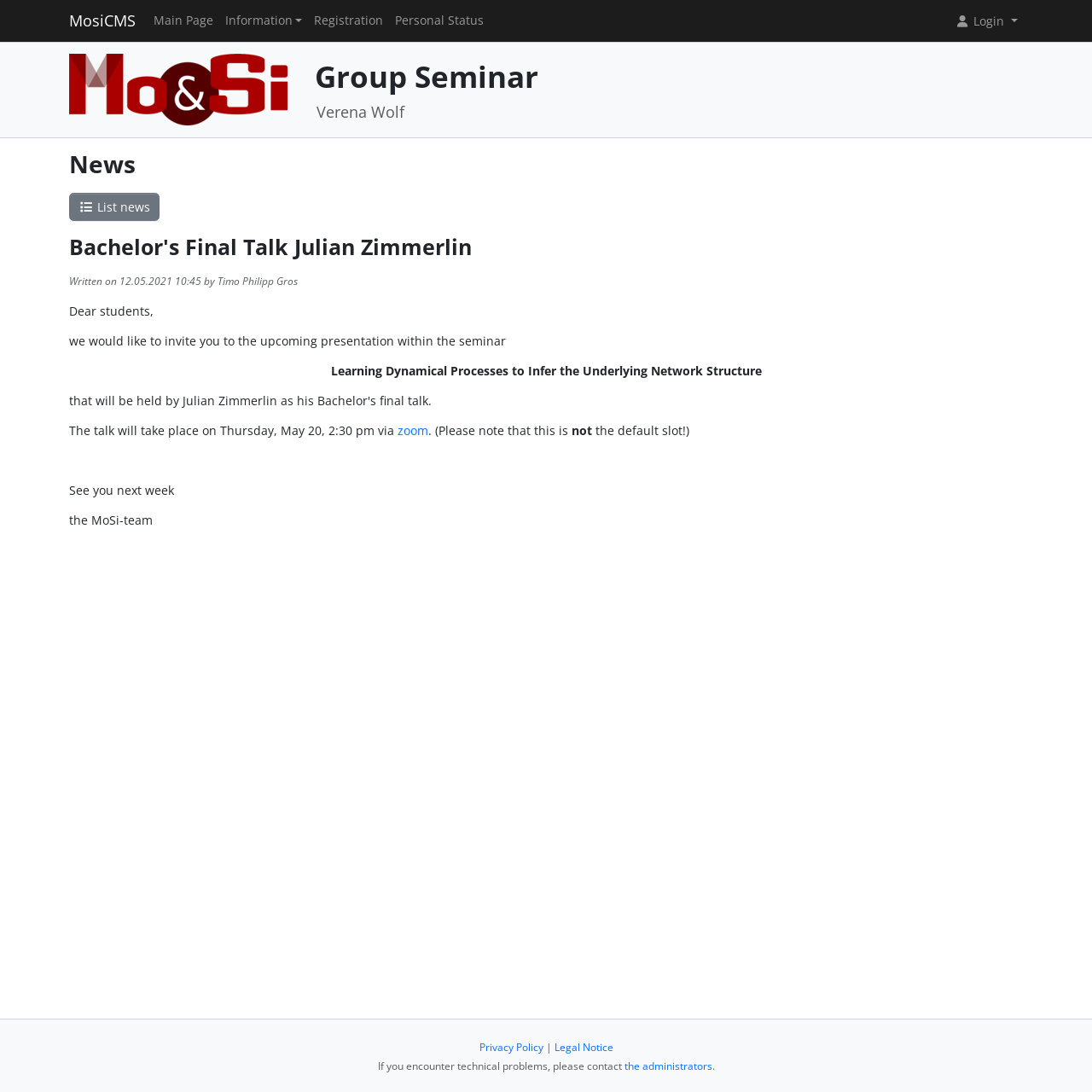Please specify the bounding box coordinates of the clickable region to carry out the following instruction: "Click on MosiCMS". The coordinates should be four float numbers between 0 and 1, in the format [left, top, right, bottom].

[0.063, 0.005, 0.124, 0.033]